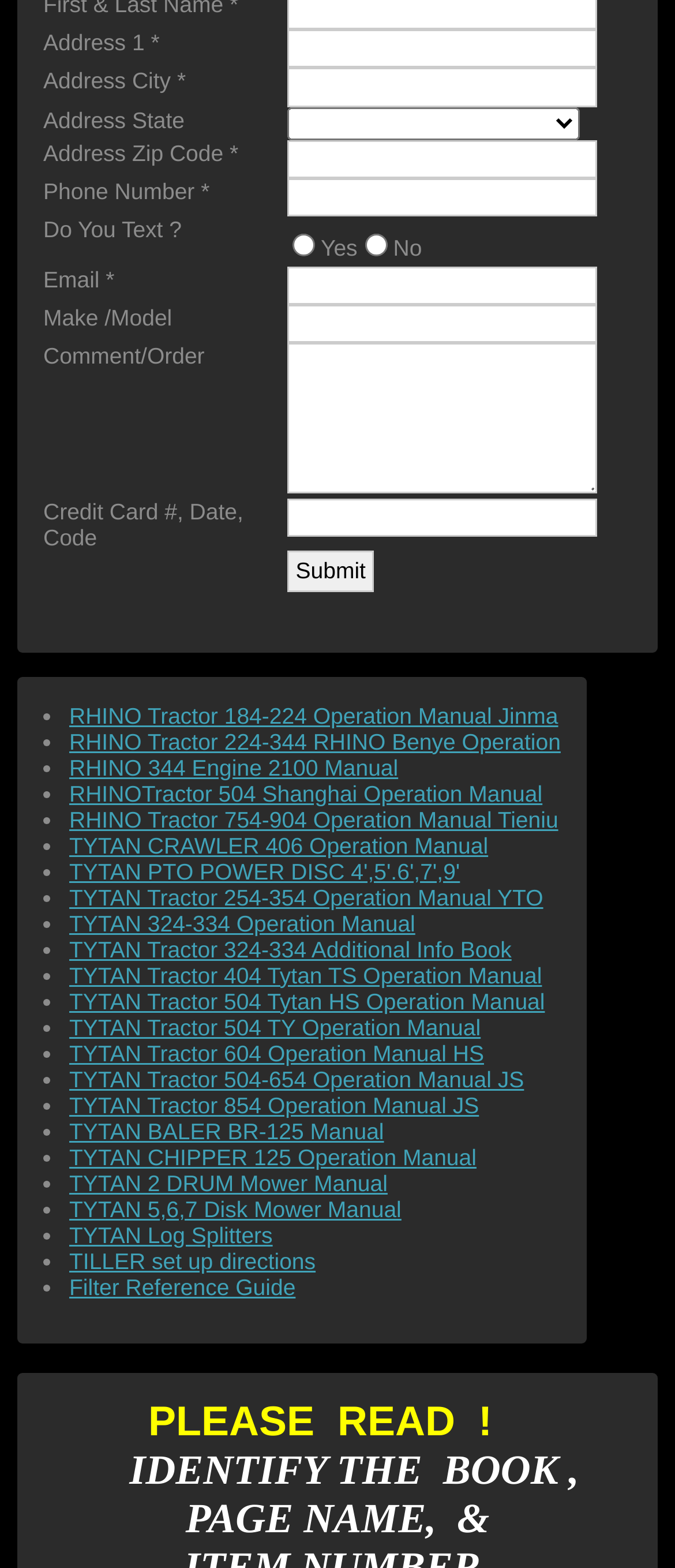Determine the bounding box coordinates for the UI element with the following description: "name="Email"". The coordinates should be four float numbers between 0 and 1, represented as [left, top, right, bottom].

[0.426, 0.168, 0.884, 0.193]